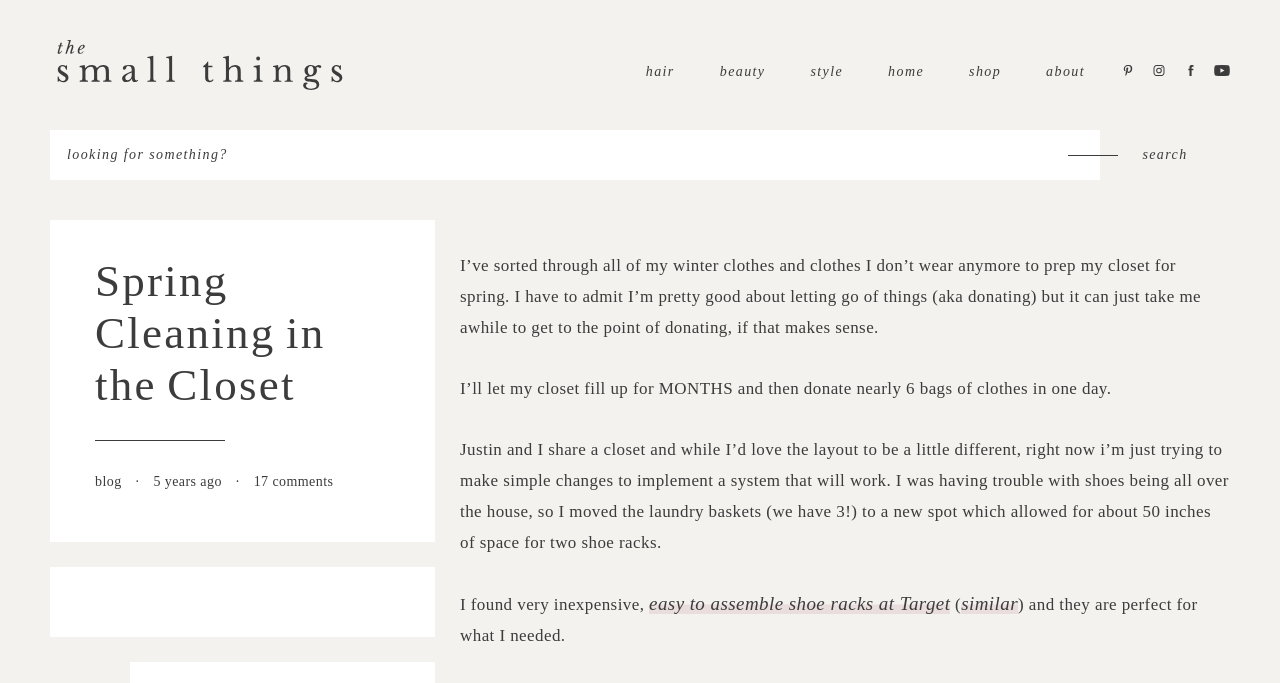Respond with a single word or phrase:
Where did the author find the shoe racks?

Target